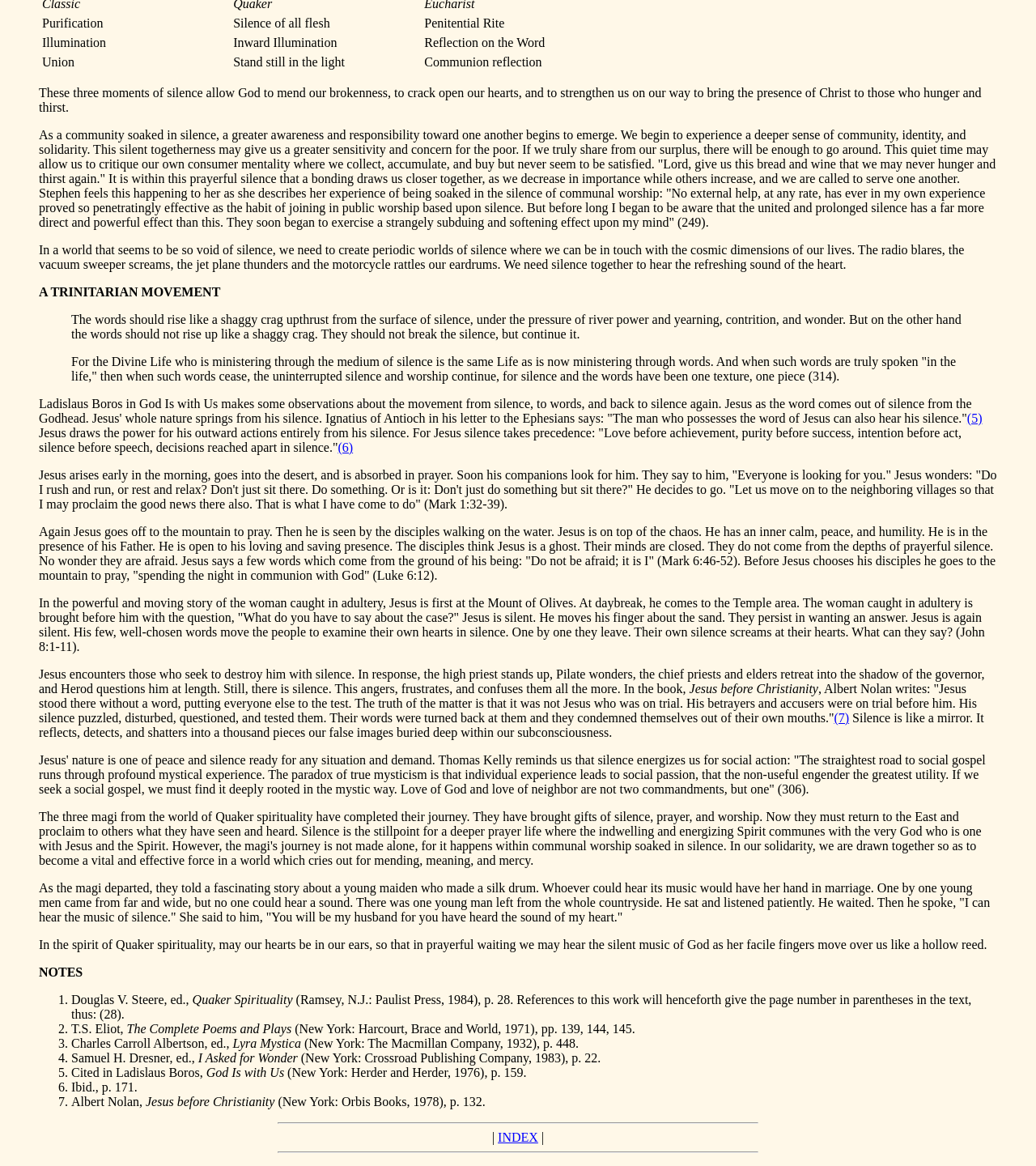Carefully examine the image and provide an in-depth answer to the question: What is the theme of the webpage?

Based on the content of the webpage, it appears to be discussing the importance of silence in spirituality and its relation to Jesus and Christianity. The webpage has multiple sections and quotes from various sources, all of which point to the significance of silence in spiritual growth and development.